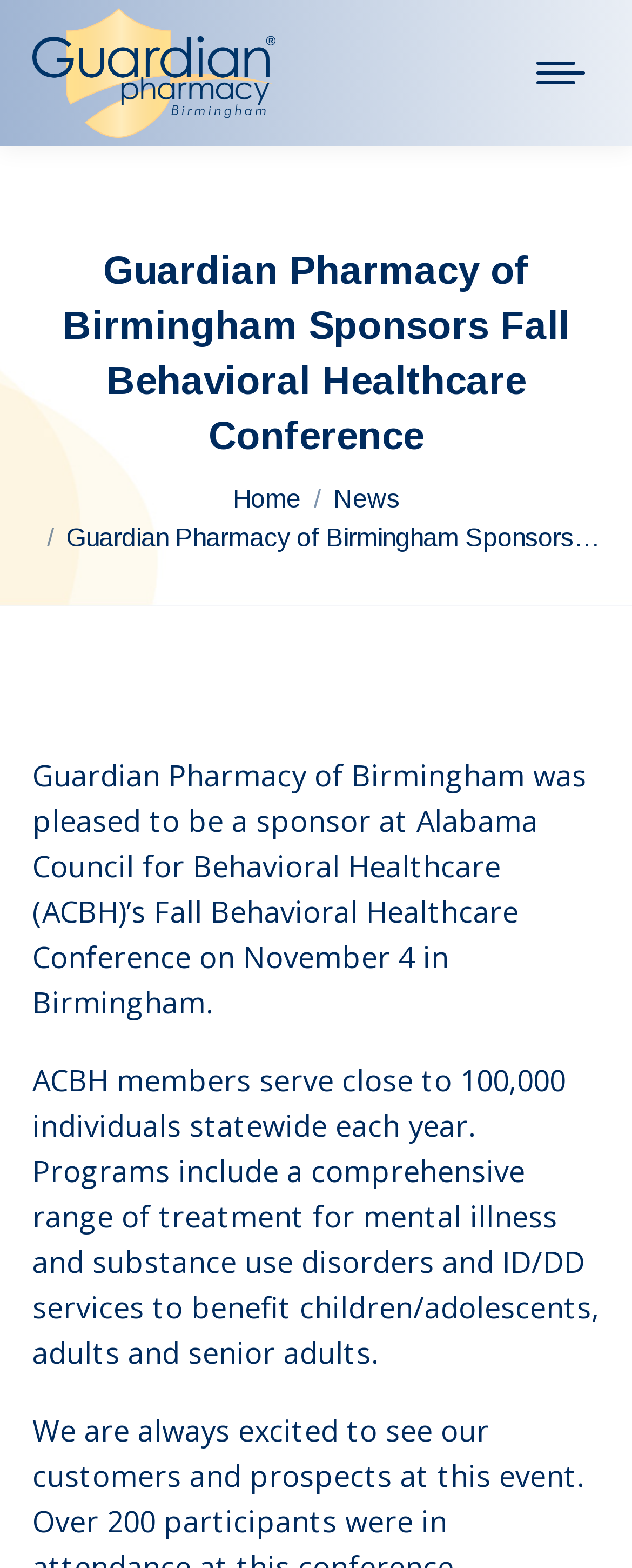Please answer the following question using a single word or phrase: 
What is the purpose of the ACBH?

Serve individuals with mental illness and substance use disorders